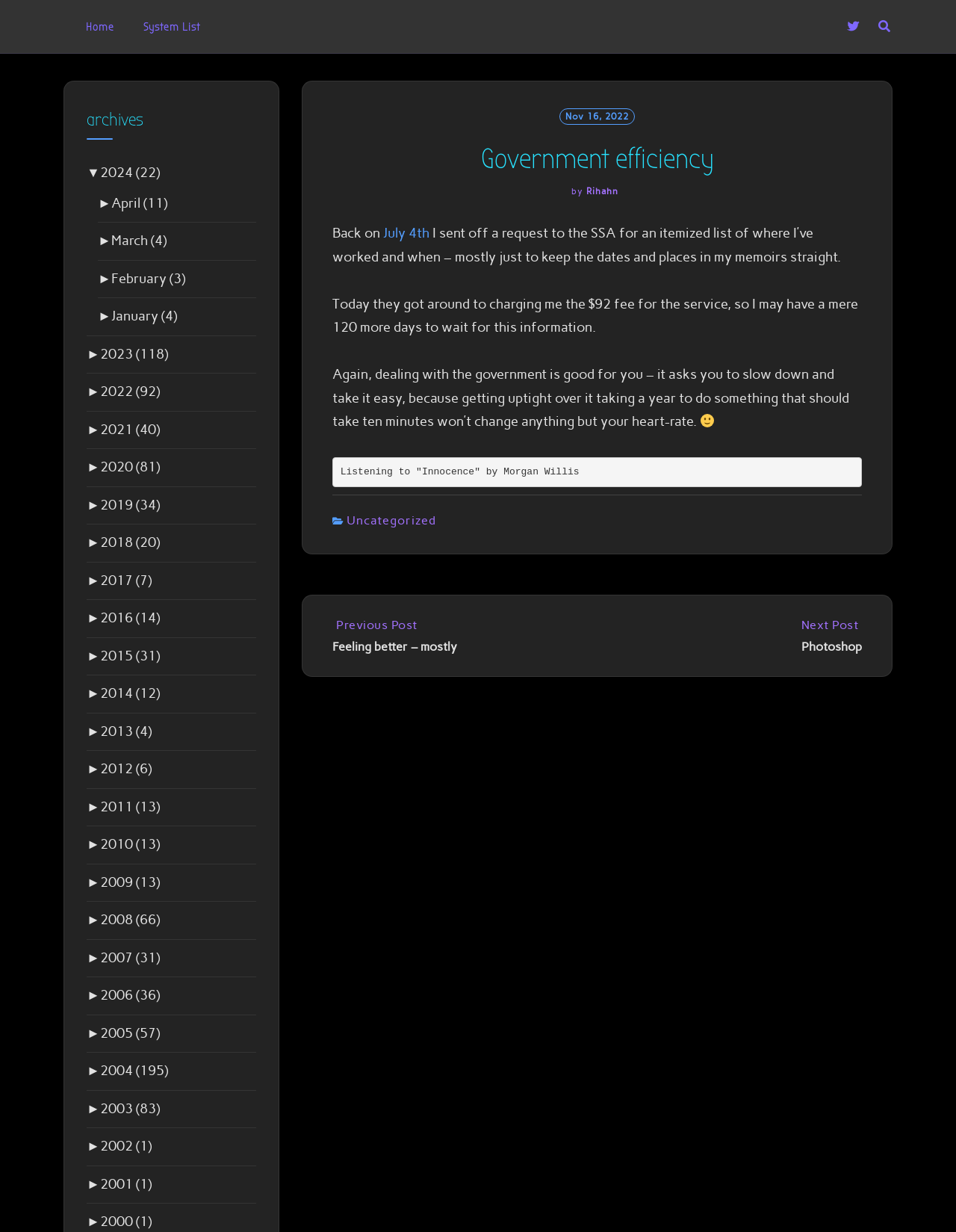Respond to the question below with a single word or phrase: What is the title of the article?

Government efficiency